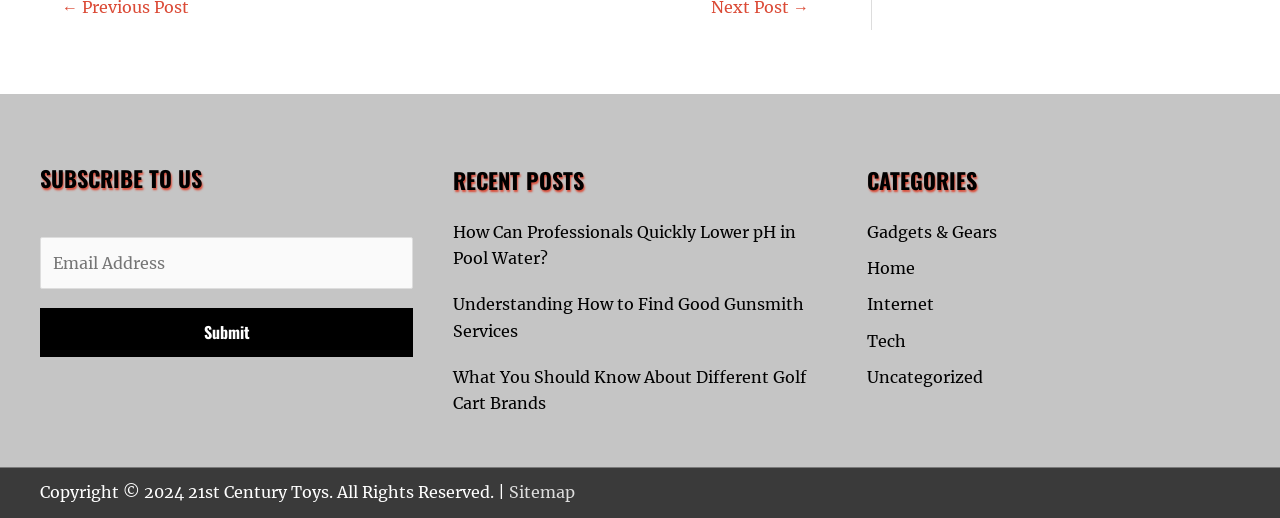What are the categories listed on this webpage?
Craft a detailed and extensive response to the question.

The categories are listed under the 'CATEGORIES' heading and include 'Gadgets & Gears', 'Home', 'Internet', 'Tech', and 'Uncategorized'. These categories are likely used to organize and categorize content on the website.